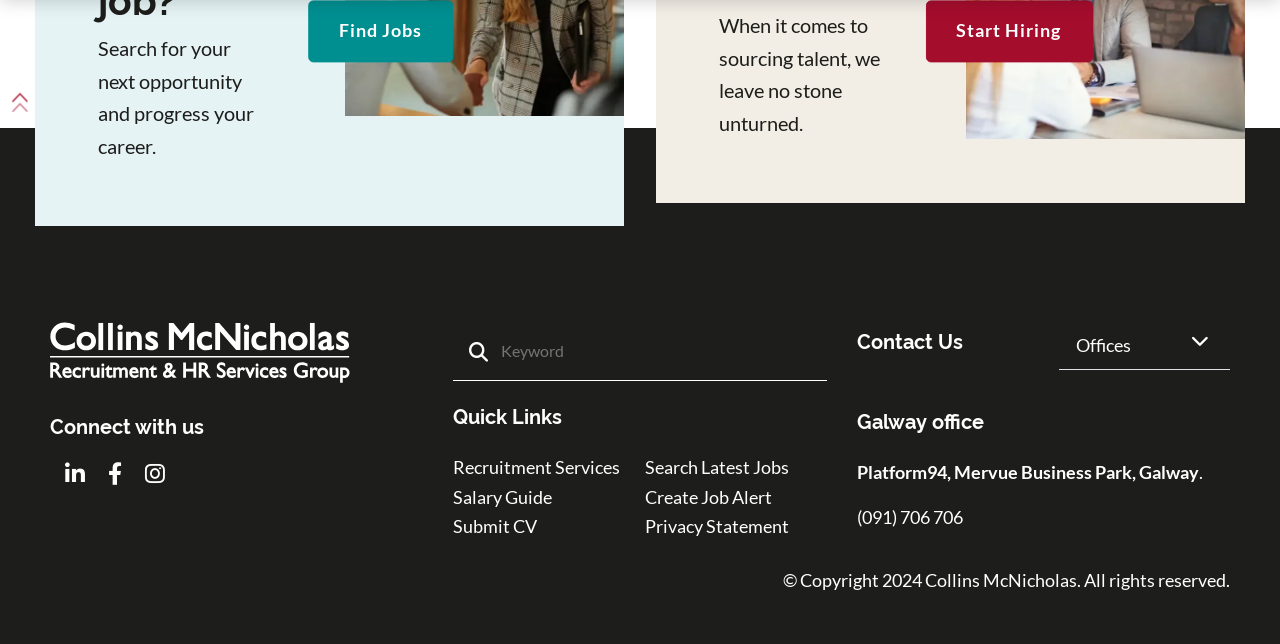Use a single word or phrase to answer the question: What social media platforms are linked on the website?

Three platforms